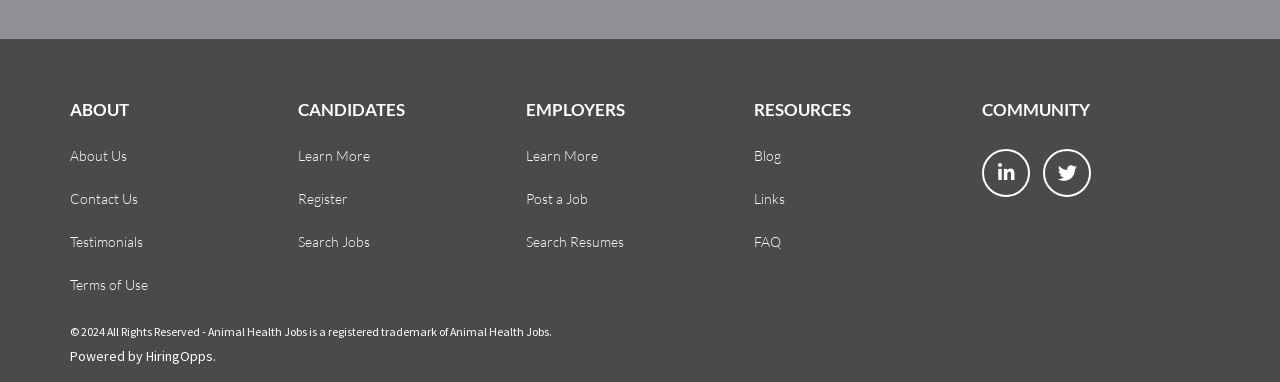Given the description Blog, predict the bounding box coordinates of the UI element. Ensure the coordinates are in the format (top-left x, top-left y, bottom-right x, bottom-right y) and all values are between 0 and 1.

[0.589, 0.384, 0.61, 0.431]